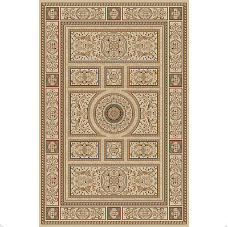From the image, can you give a detailed response to the question below:
What colors are used in the rug's design?

The caption describes the rug as featuring intricate patterns and motifs in soft beige and brown tones, suggesting that these two colors are the primary colors used in the rug's design.